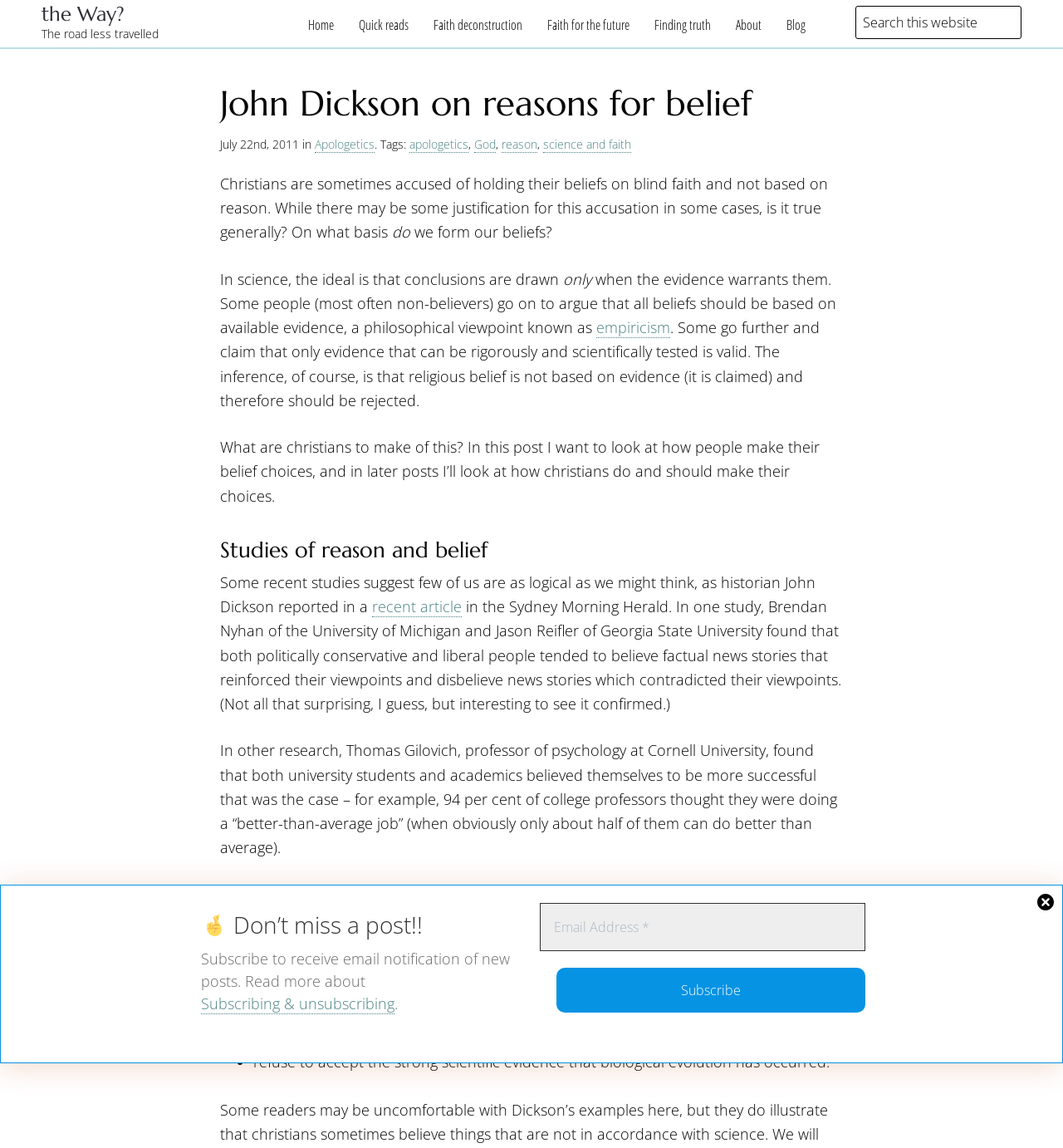What is the name of the historian mentioned in the article?
Refer to the image and provide a one-word or short phrase answer.

John Dickson